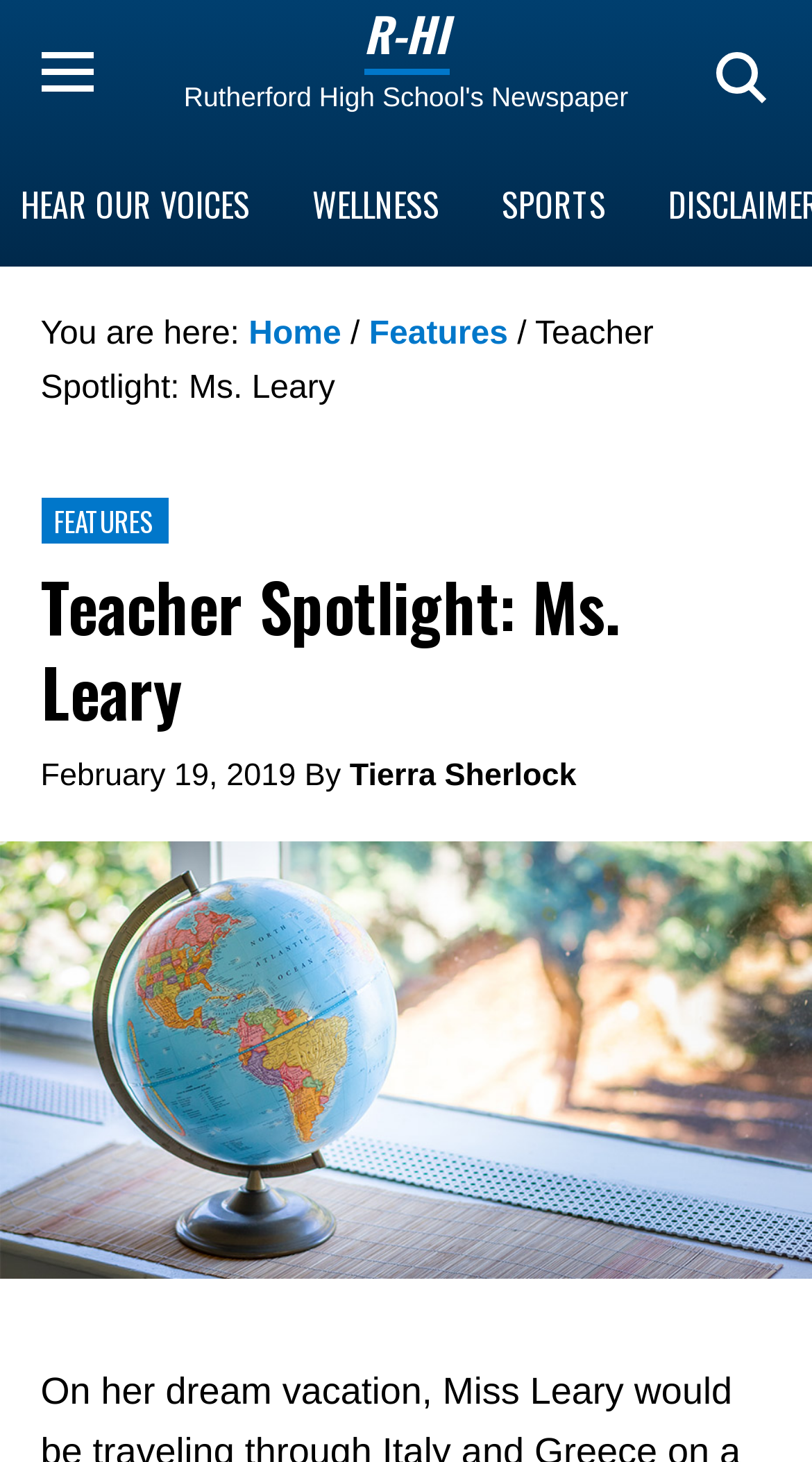Indicate the bounding box coordinates of the element that must be clicked to execute the instruction: "Go to FEATURES page". The coordinates should be given as four float numbers between 0 and 1, i.e., [left, top, right, bottom].

[0.454, 0.216, 0.626, 0.24]